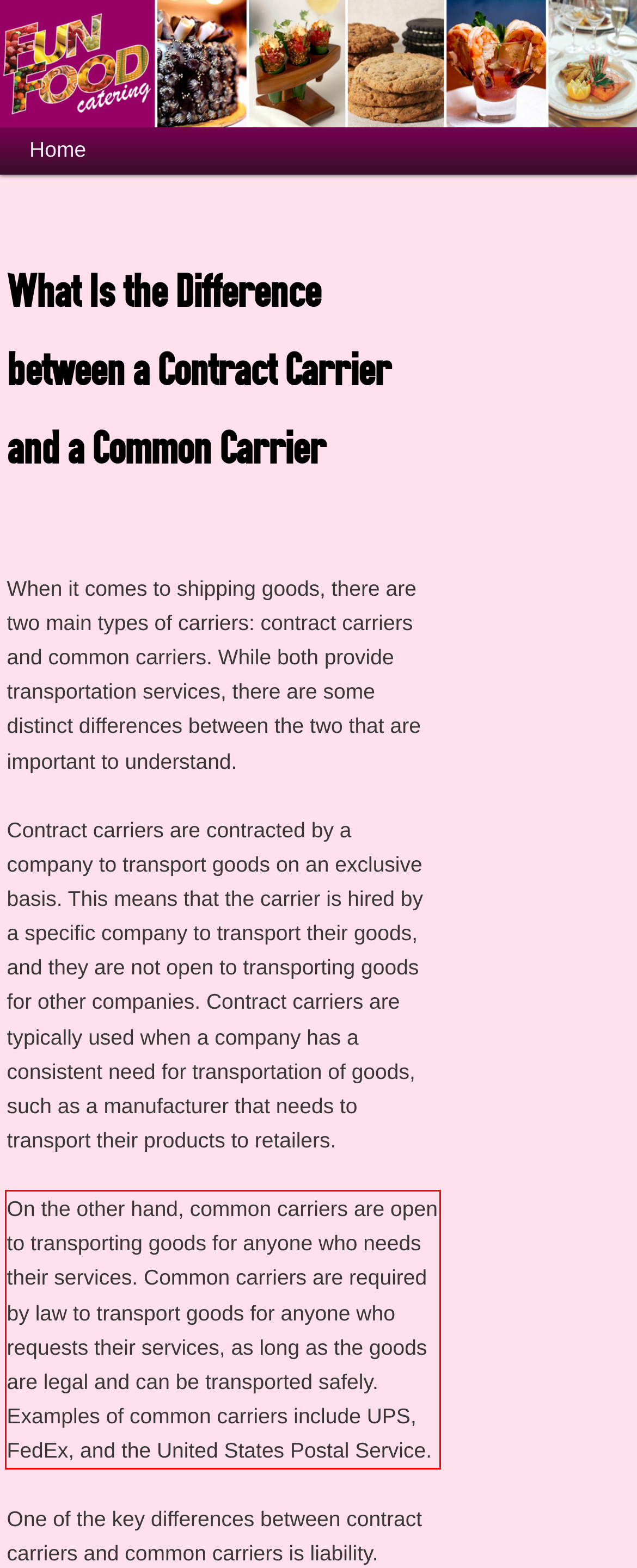You have a screenshot with a red rectangle around a UI element. Recognize and extract the text within this red bounding box using OCR.

On the other hand, common carriers are open to transporting goods for anyone who needs their services. Common carriers are required by law to transport goods for anyone who requests their services, as long as the goods are legal and can be transported safely. Examples of common carriers include UPS, FedEx, and the United States Postal Service.